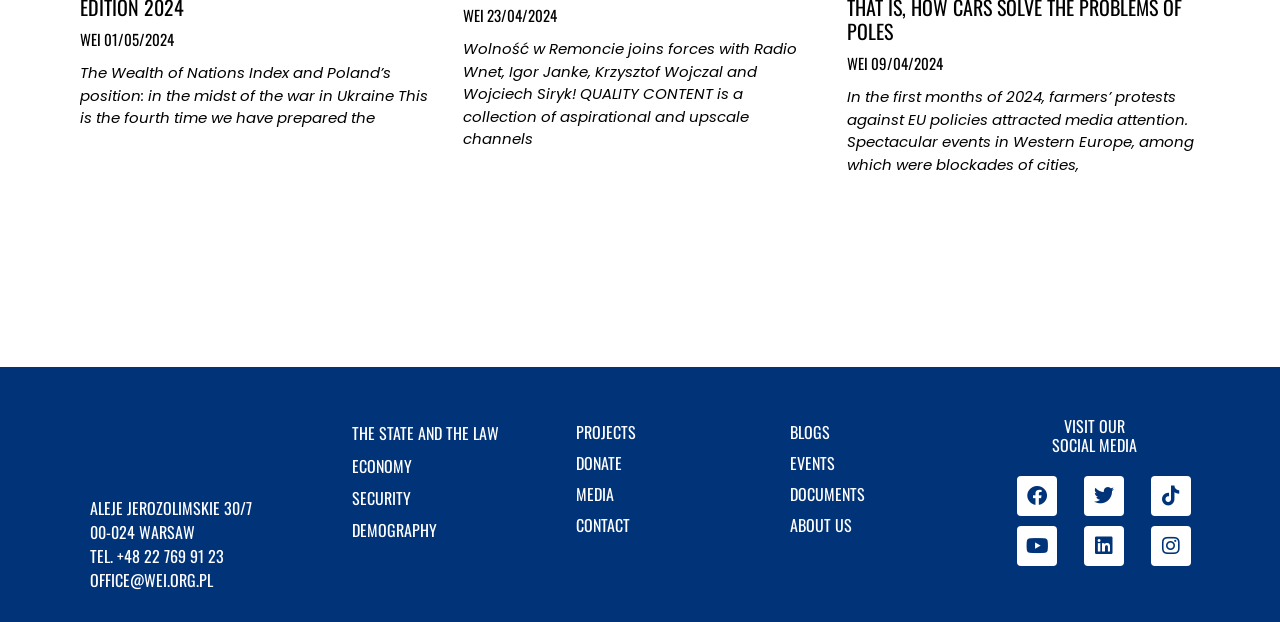Can you pinpoint the bounding box coordinates for the clickable element required for this instruction: "Go to the Ingresar page"? The coordinates should be four float numbers between 0 and 1, i.e., [left, top, right, bottom].

None